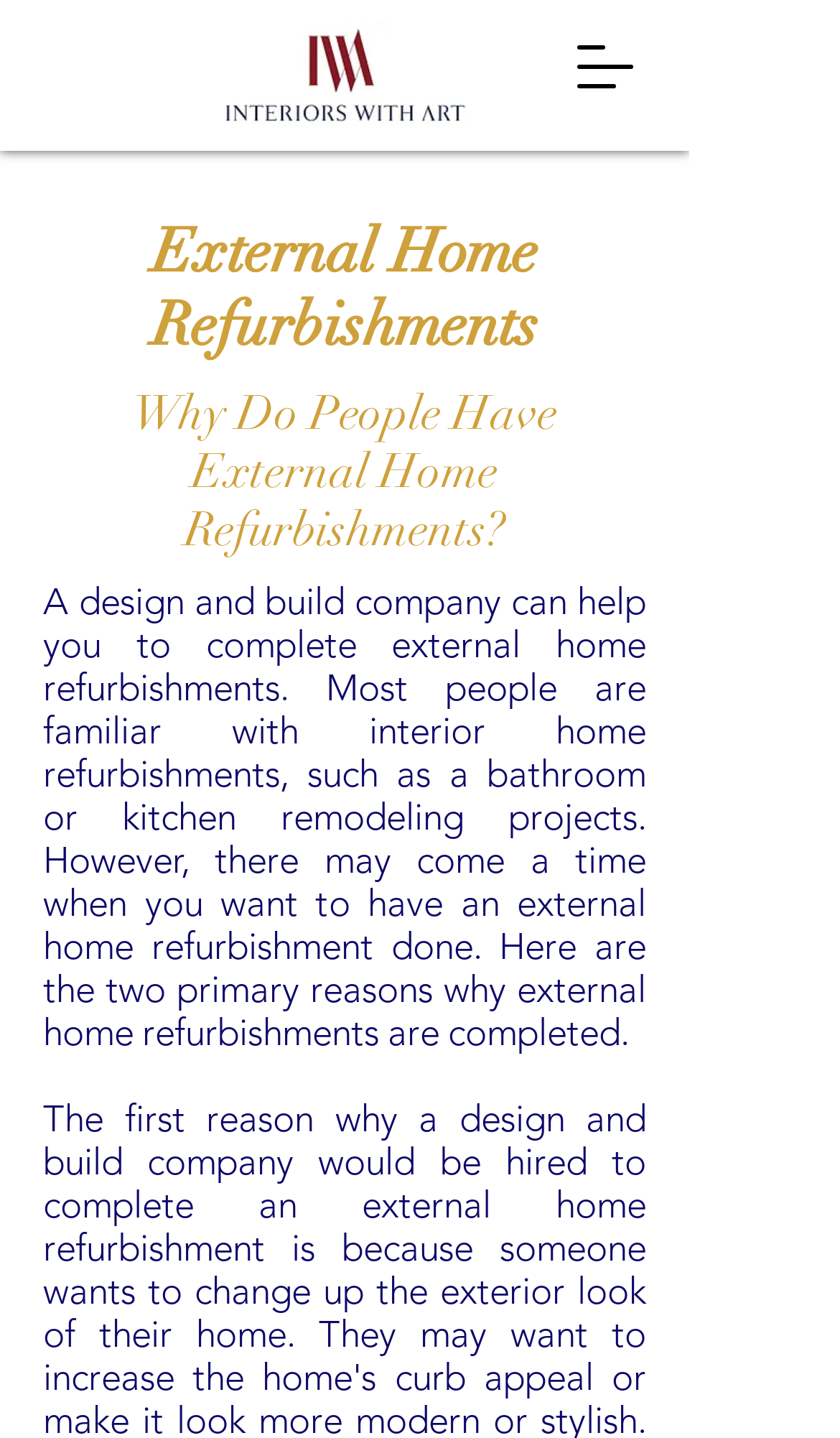Can you give a detailed response to the following question using the information from the image? What is the location mentioned on the webpage?

The webpage title 'External Home Refurbishments | London England | Interiors With Art' indicates that the location mentioned is London, England. This suggests that the webpage is related to external home refurbishments in the London, England area.